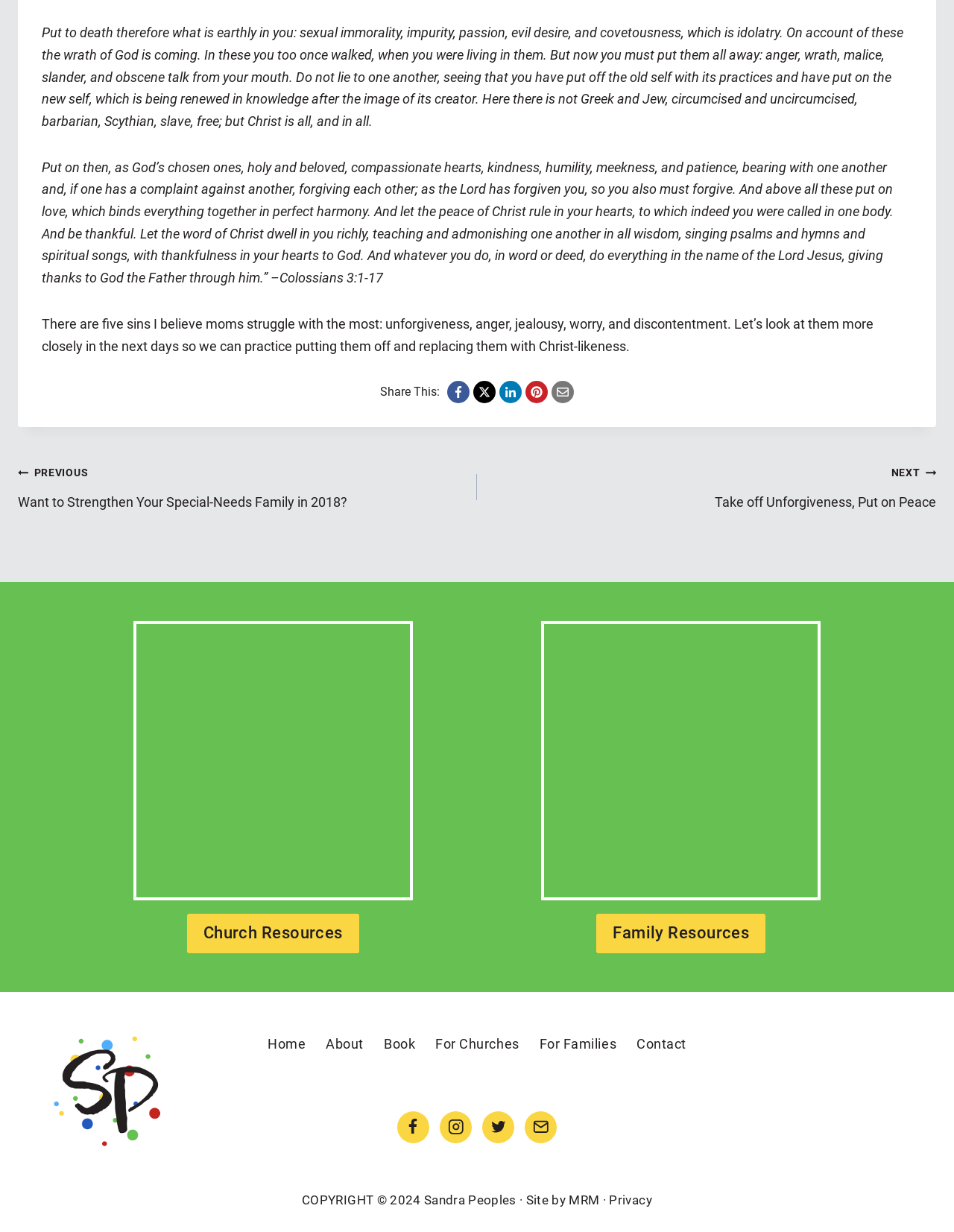Using the information in the image, could you please answer the following question in detail:
What is the author's name?

The author's name is Sandra Peoples, which is mentioned in the footer section of the webpage, along with links to her social media profiles and a copyright notice.